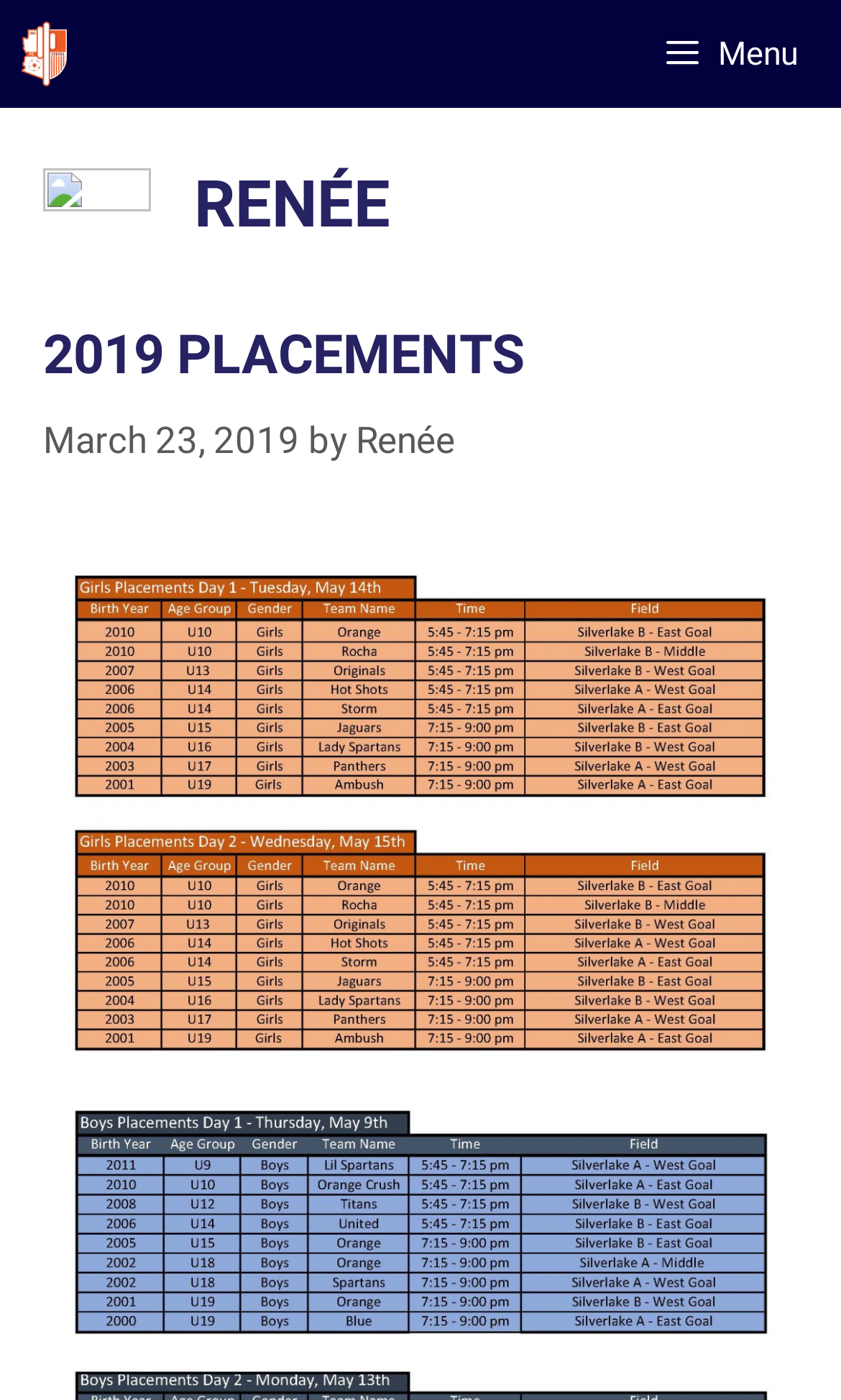Please give a succinct answer using a single word or phrase:
Who made the placement?

Renée